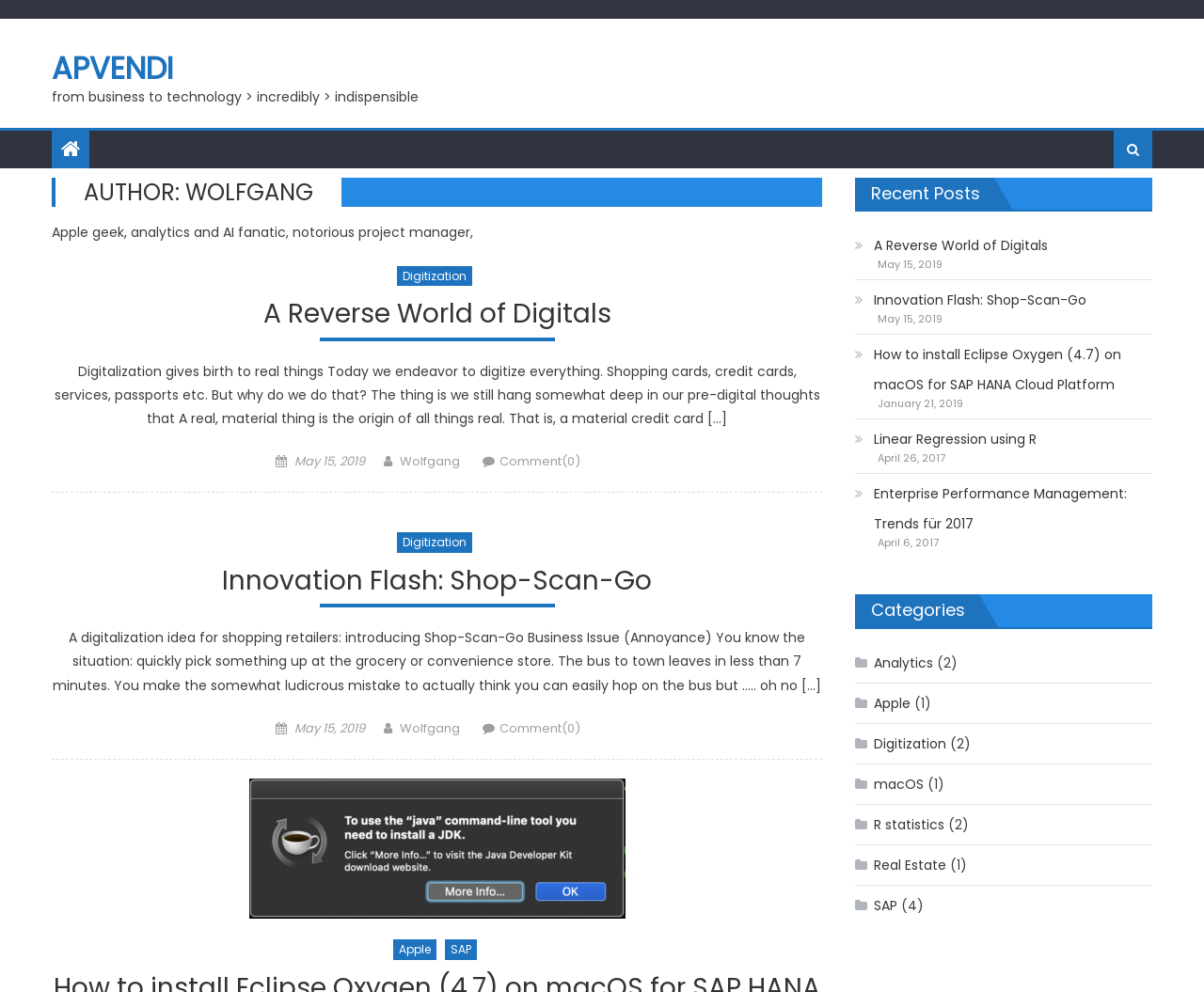Respond with a single word or phrase to the following question:
How many comments are there on the first article?

0